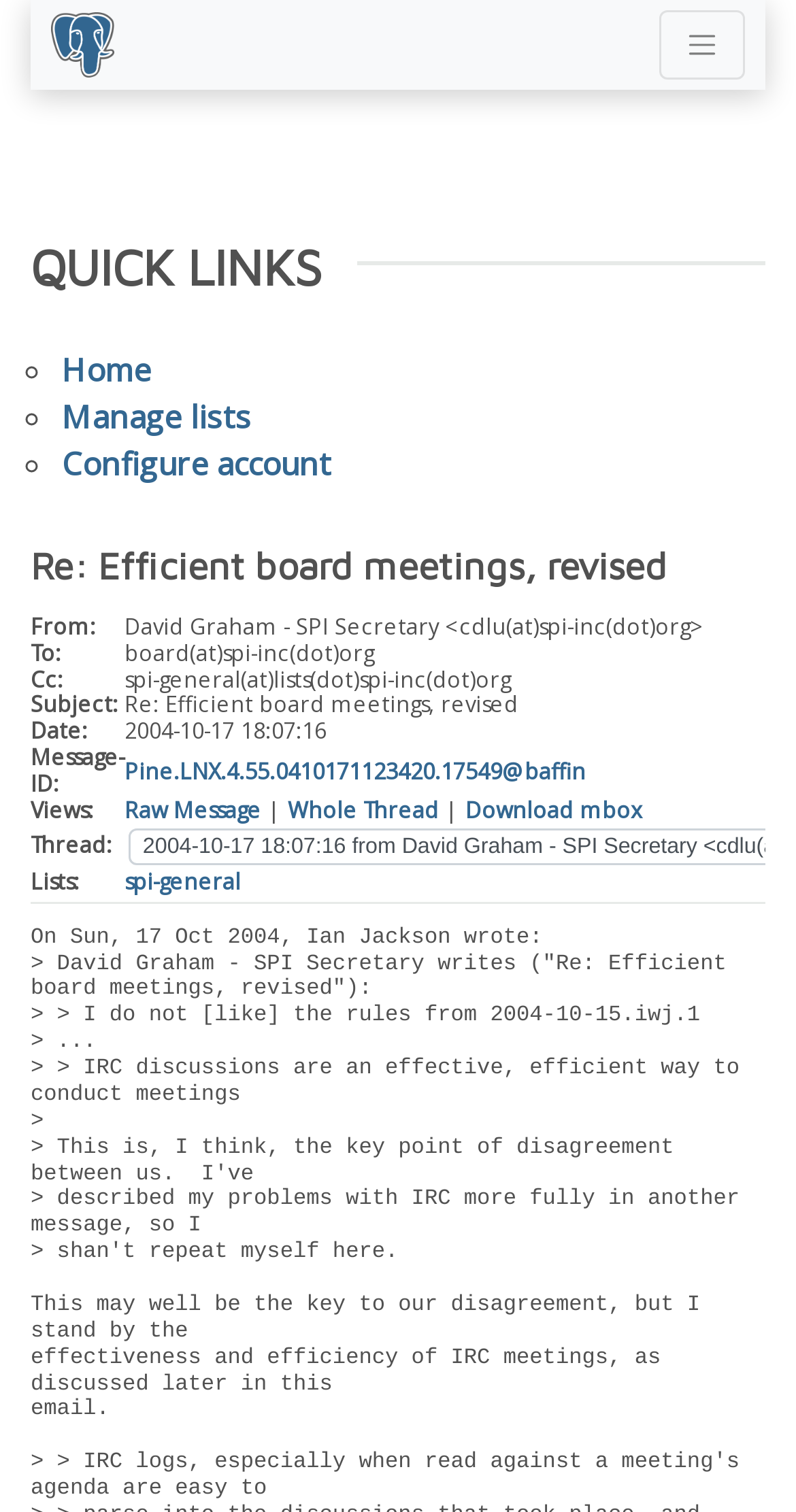Identify the bounding box coordinates for the region to click in order to carry out this instruction: "View Raw Message". Provide the coordinates using four float numbers between 0 and 1, formatted as [left, top, right, bottom].

[0.156, 0.5, 0.736, 0.519]